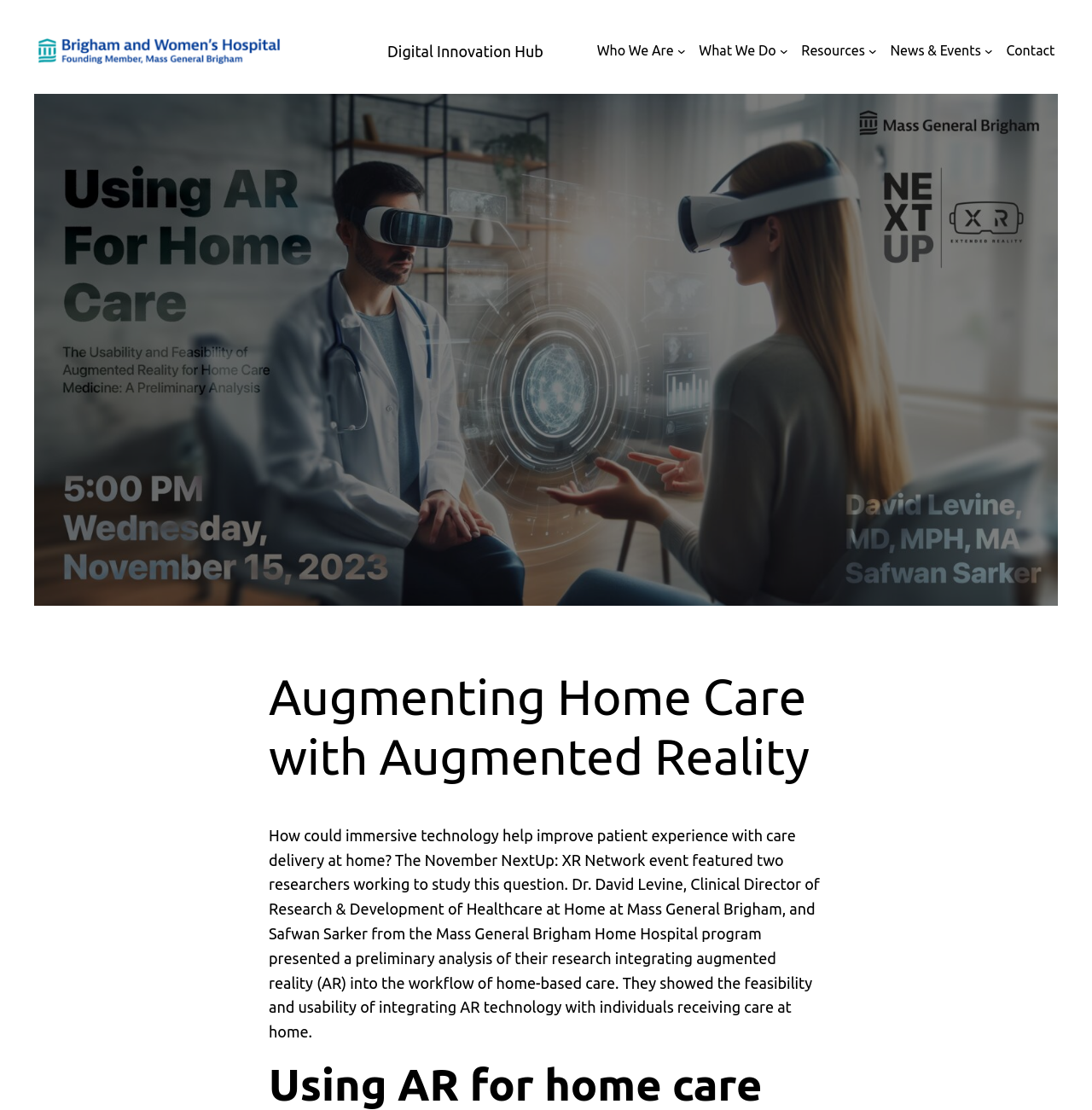Give the bounding box coordinates for this UI element: "Resources". The coordinates should be four float numbers between 0 and 1, arranged as [left, top, right, bottom].

[0.734, 0.036, 0.803, 0.057]